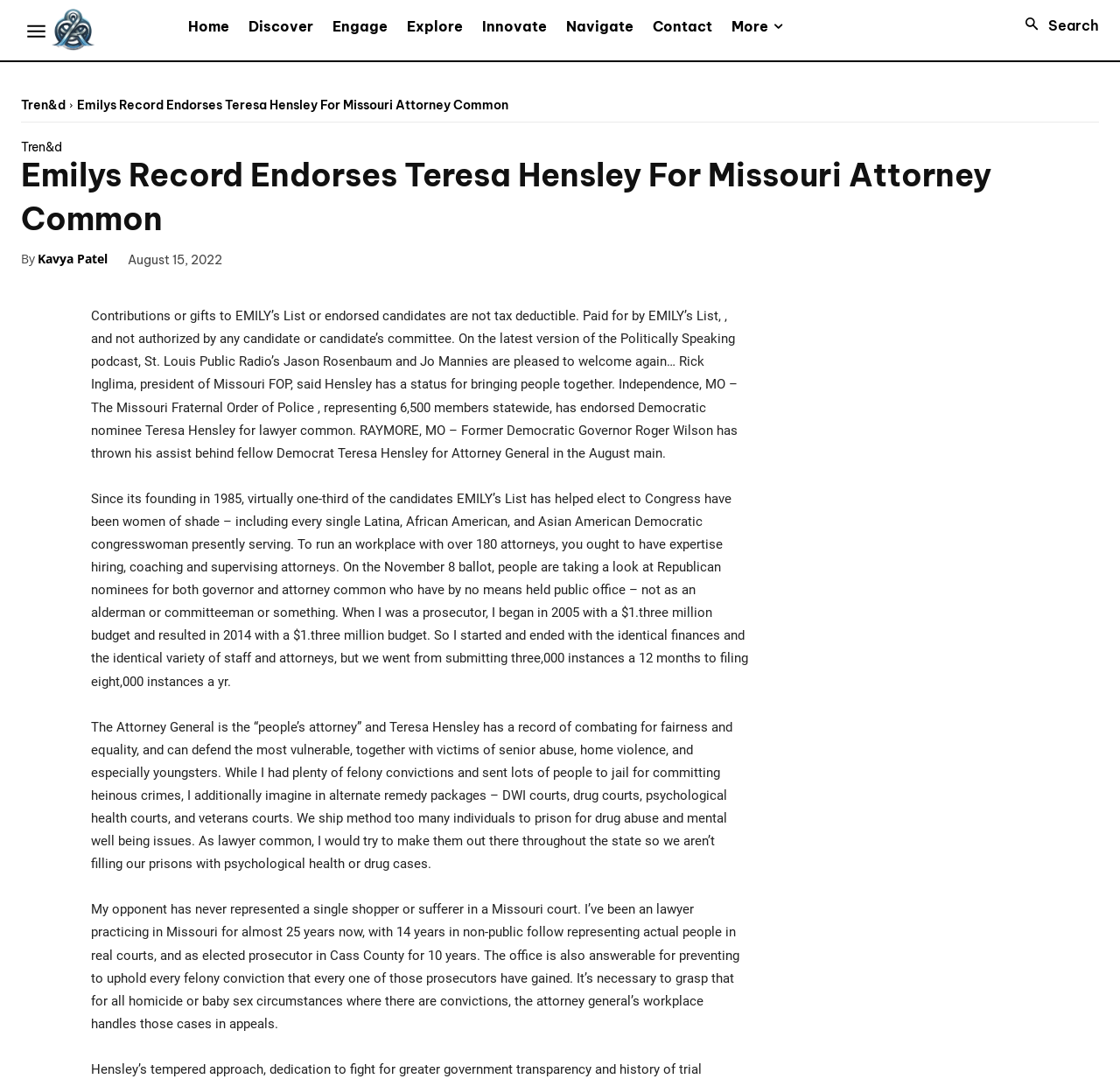With reference to the screenshot, provide a detailed response to the question below:
What is the number of members represented by the Missouri Fraternal Order of Police?

The question can be answered by looking at the text 'The Missouri Fraternal Order of Police, representing 6,500 members statewide, has endorsed Democratic nominee Teresa Hensley for Attorney General...' which indicates that the Missouri Fraternal Order of Police represents 6,500 members.